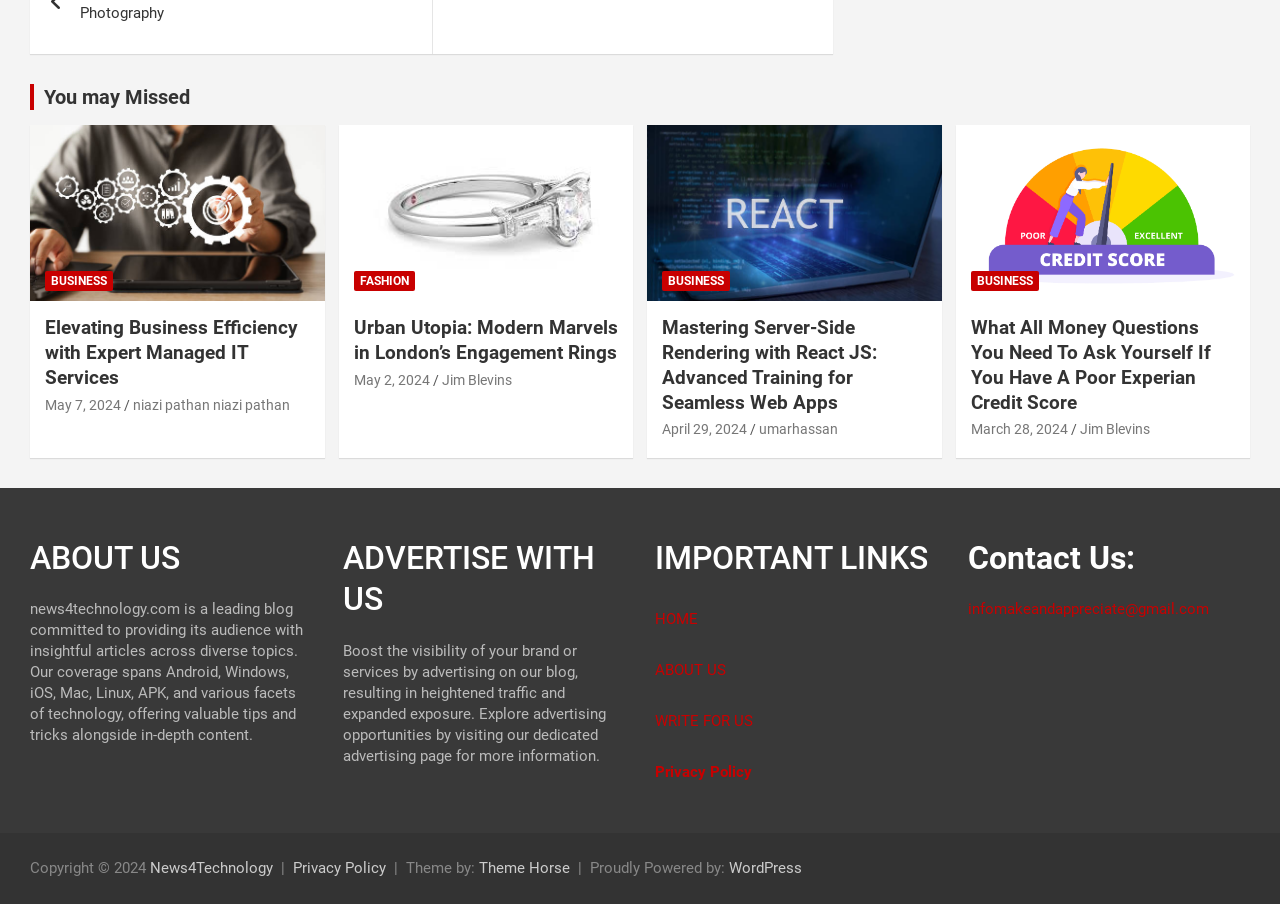Please specify the bounding box coordinates in the format (top-left x, top-left y, bottom-right x, bottom-right y), with values ranging from 0 to 1. Identify the bounding box for the UI component described as follows: Om NR

None